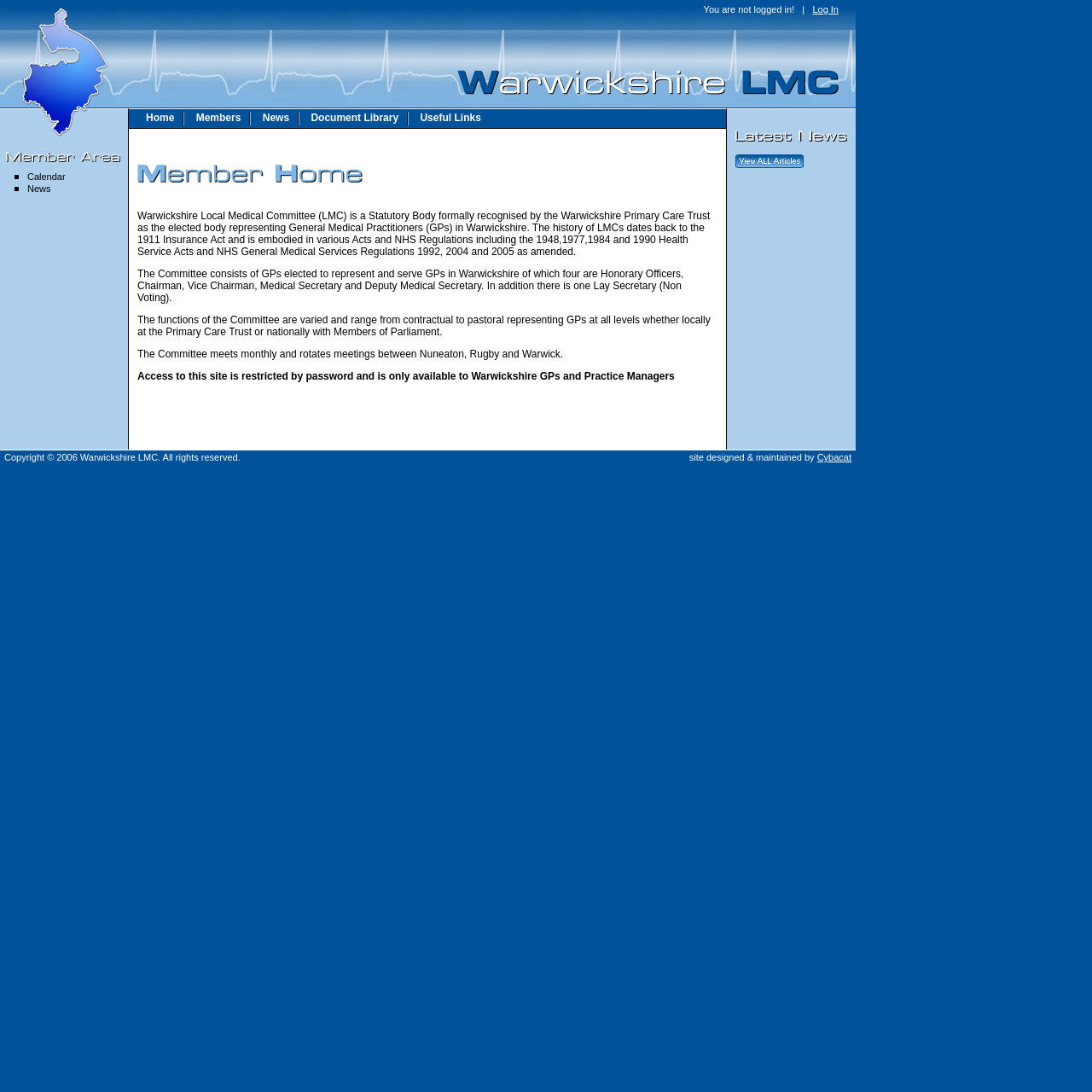Give a succinct answer to this question in a single word or phrase: 
What is required to access this site?

Password